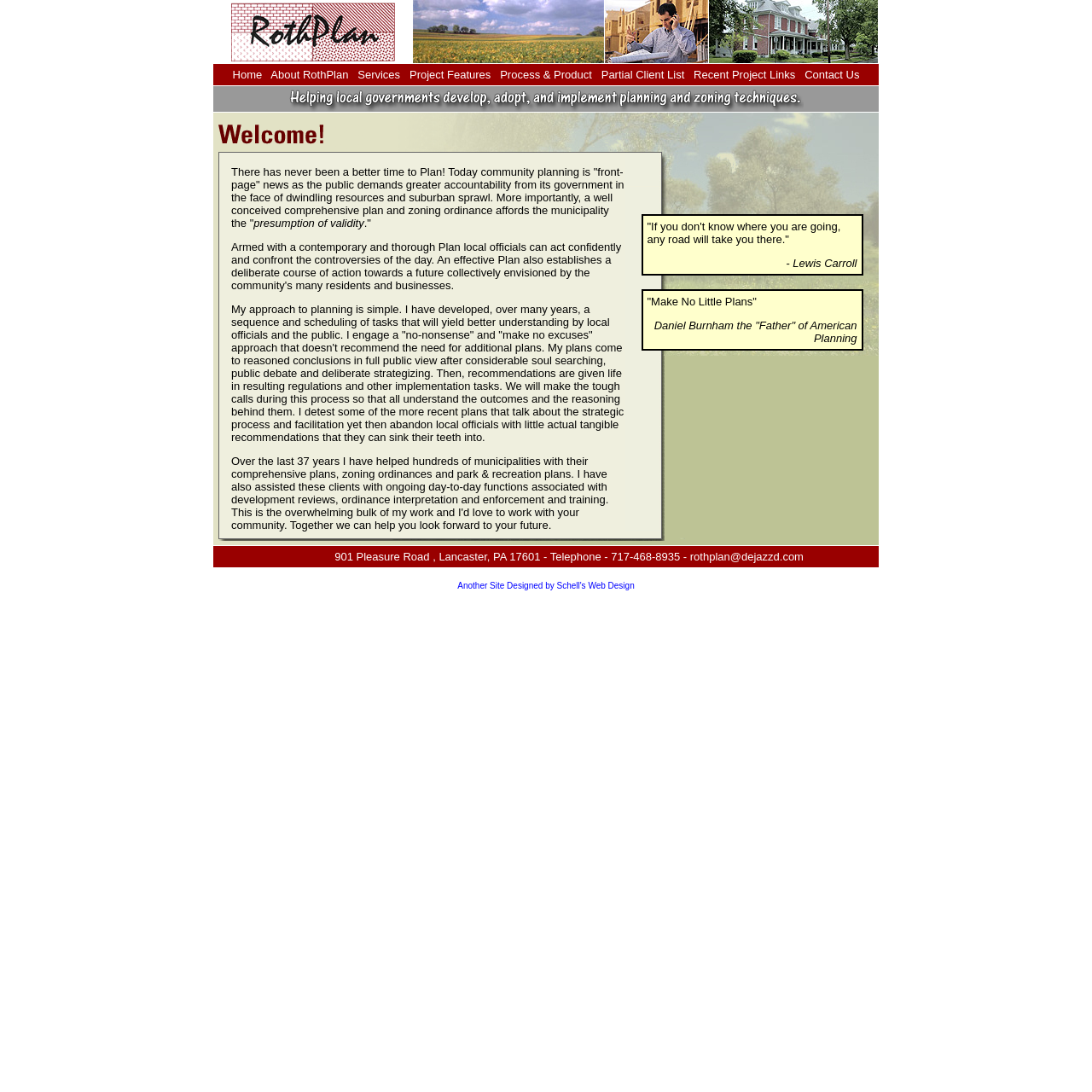Locate the bounding box coordinates of the element that needs to be clicked to carry out the instruction: "Email rothplan@dejazzd.com". The coordinates should be given as four float numbers ranging from 0 to 1, i.e., [left, top, right, bottom].

[0.632, 0.504, 0.736, 0.516]